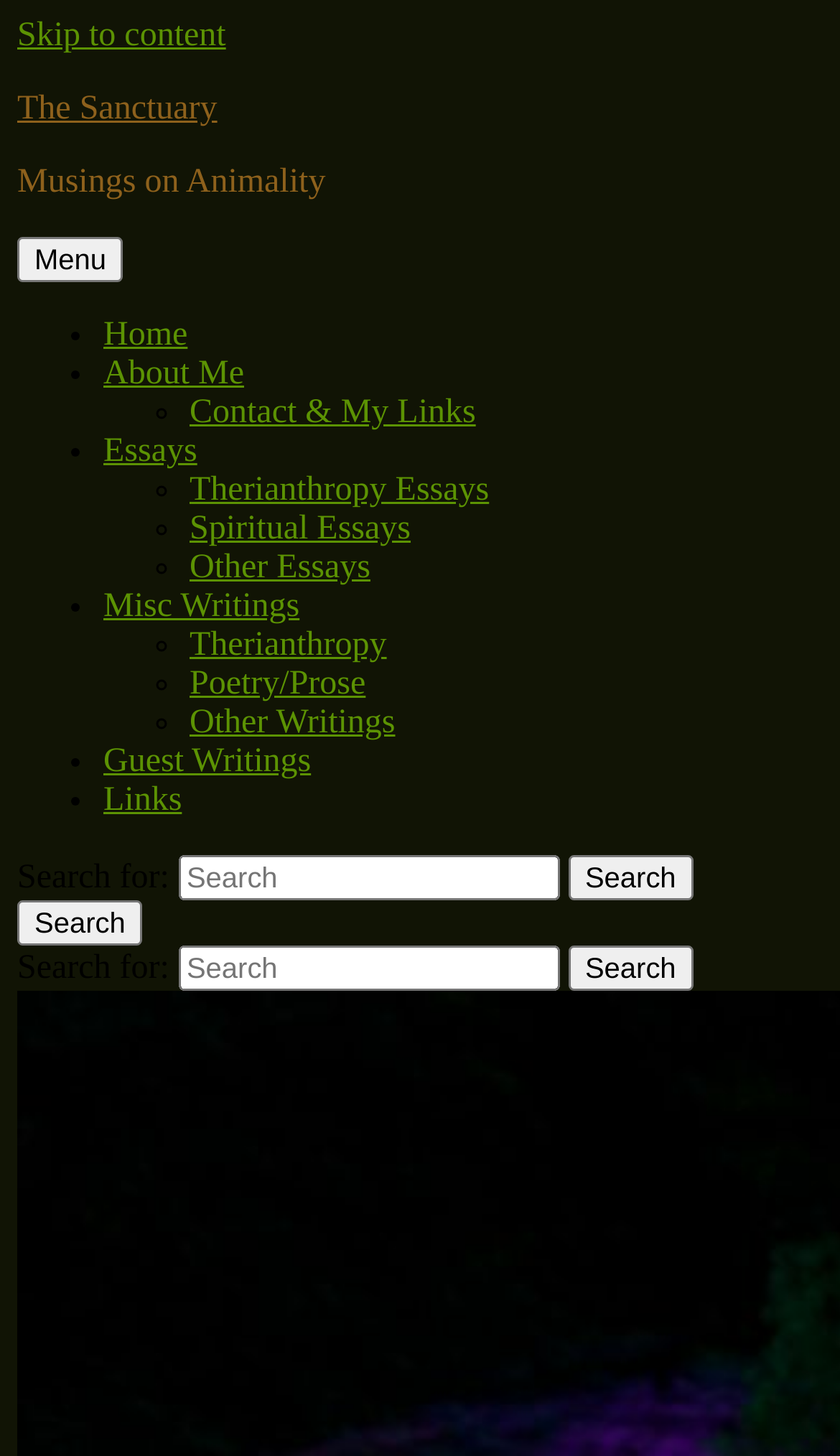Identify the bounding box coordinates for the element that needs to be clicked to fulfill this instruction: "Click on Essays". Provide the coordinates in the format of four float numbers between 0 and 1: [left, top, right, bottom].

[0.123, 0.297, 0.235, 0.322]